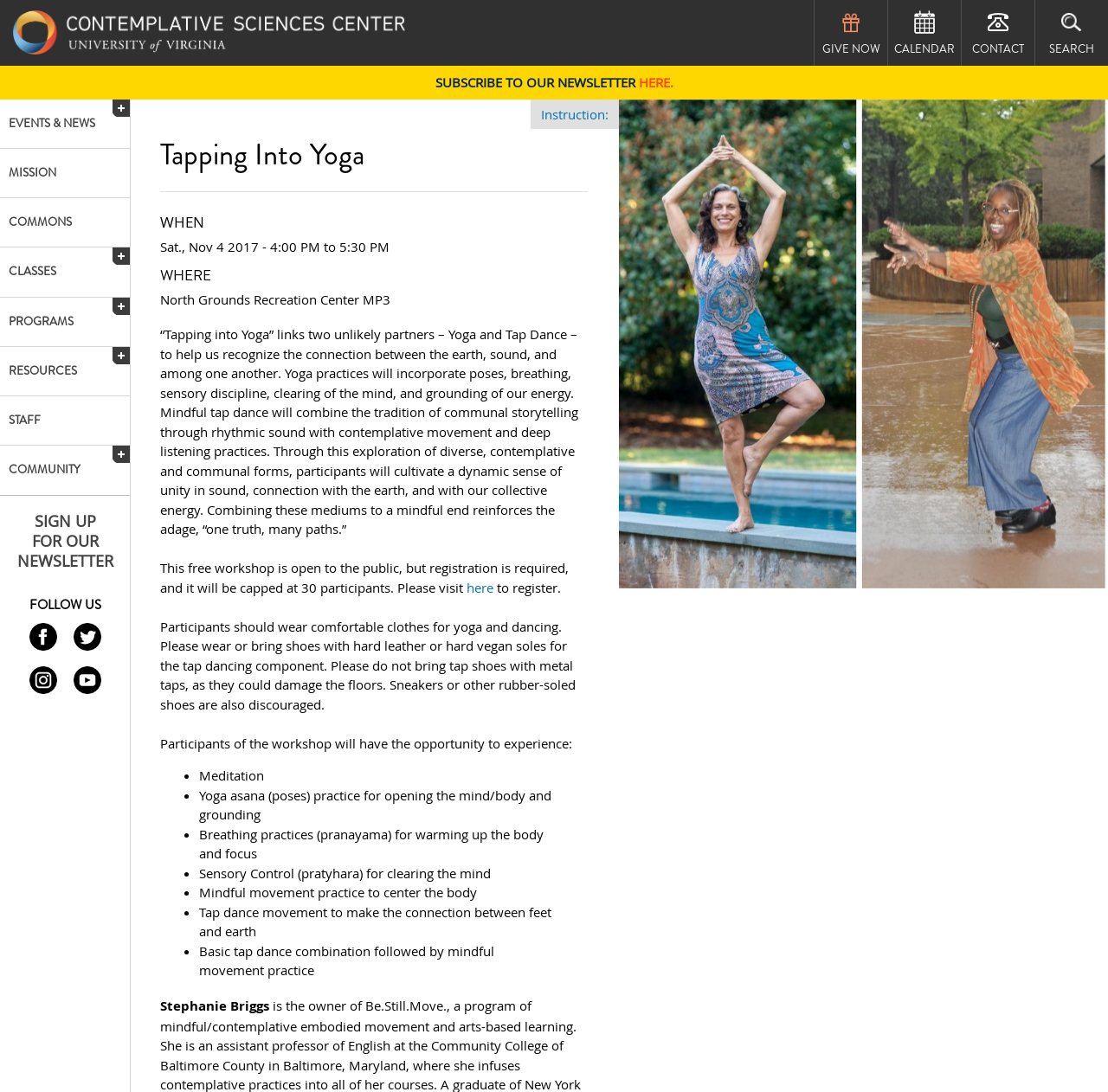Please determine the bounding box coordinates of the clickable area required to carry out the following instruction: "Learn more about the event". The coordinates must be four float numbers between 0 and 1, represented as [left, top, right, bottom].

[0.144, 0.124, 0.53, 0.176]